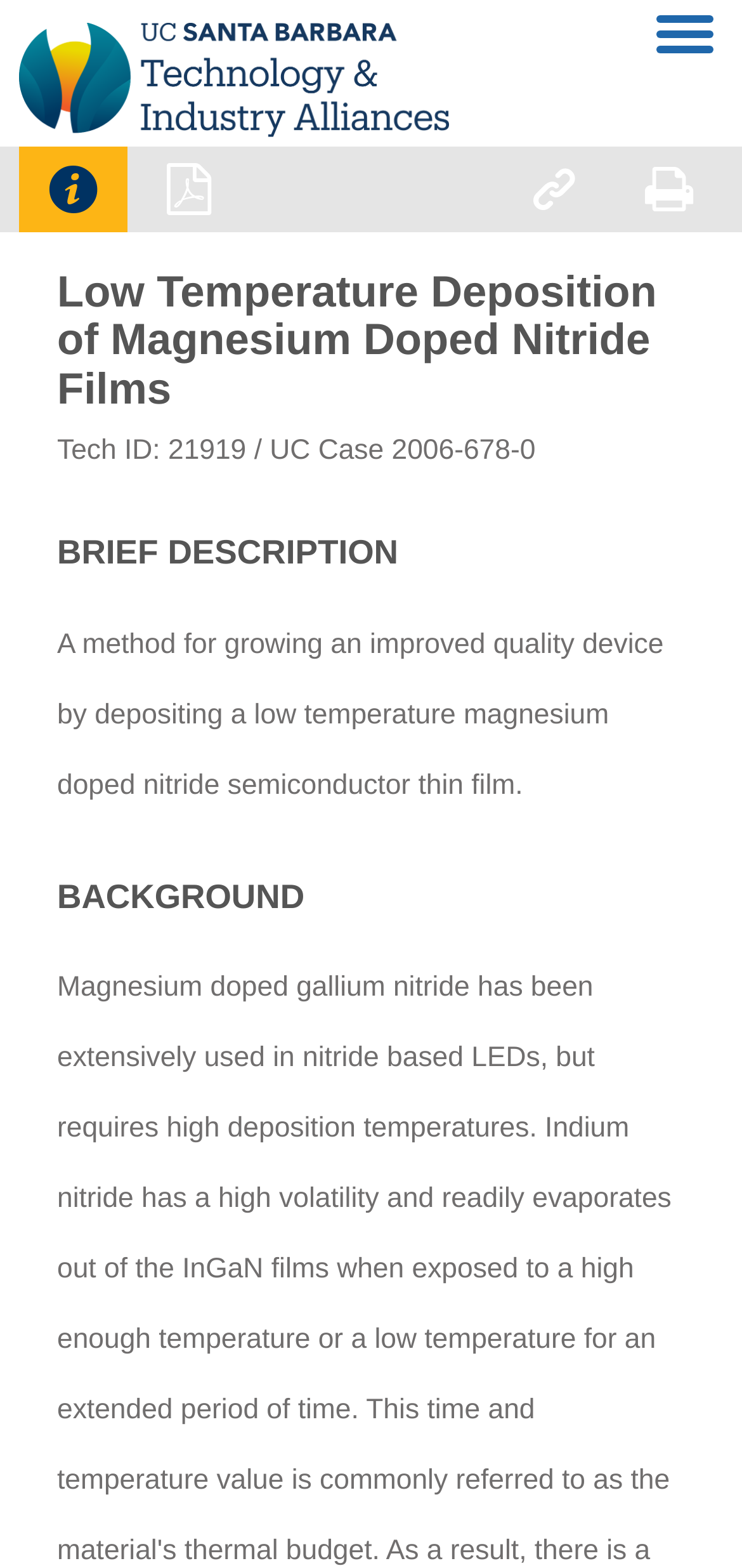What is the university associated with this technology?
Please describe in detail the information shown in the image to answer the question.

The university associated with this technology can be inferred from the static text element located at the top of the page, which reads 'Available technology for licensing from the University of California, Santa Barbara'.